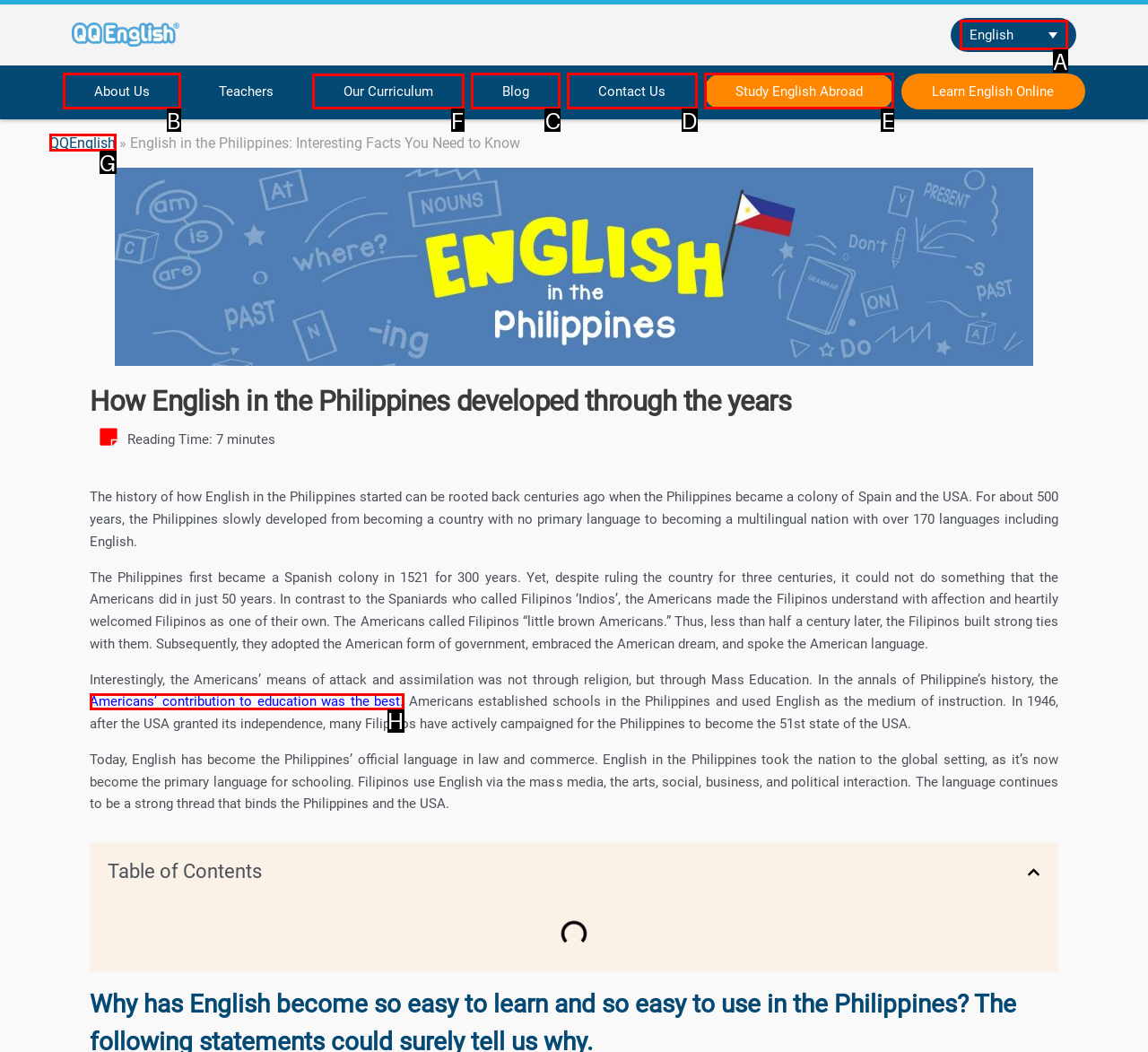Determine the letter of the UI element that will complete the task: Expand the Our Curriculum menu
Reply with the corresponding letter.

F